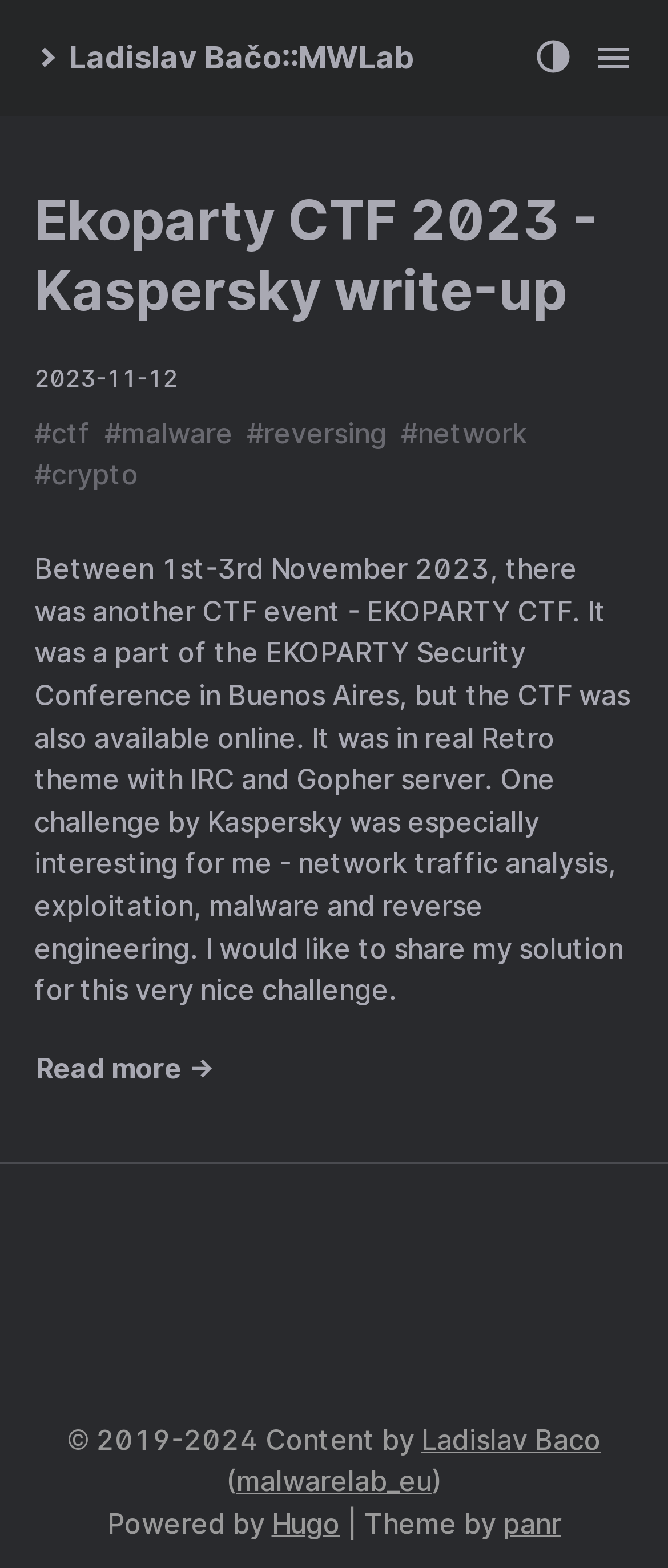Write an extensive caption that covers every aspect of the webpage.

This webpage is about Ladislav's Malware Lab, specifically focusing on a write-up of the Ekoparty CTF 2023 - Kaspersky challenge. At the top, there is a link to the lab's homepage, accompanied by a small image. On the top-right corner, there are three small images.

Below the title, there is a heading that reads "Ekoparty CTF 2023 - Kaspersky write-up", which is also a link. Next to it, there is a date "2023-11-12" and a series of links to tags, including "ctf", "malware", "reversing", "network", and "crypto".

The main content of the page is a paragraph describing the Ekoparty CTF event and the Kaspersky challenge, which involves network traffic analysis, exploitation, malware, and reverse engineering. At the end of the paragraph, there is a "Read more →" link.

At the bottom of the page, there is a footer section with copyright information, a link to the author's name, and a mention of the website being powered by Hugo and using a theme by panr.